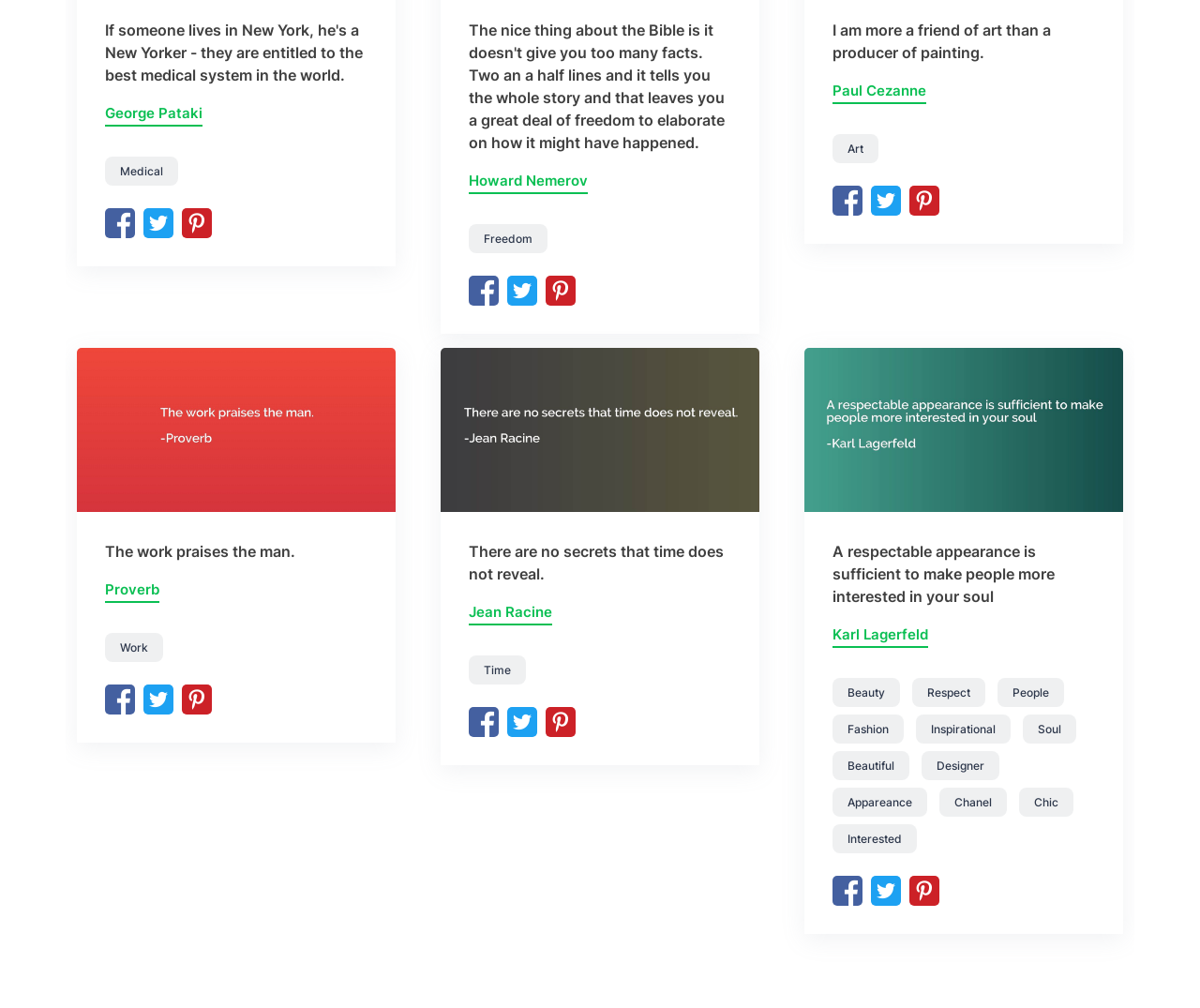Determine the bounding box coordinates of the clickable element necessary to fulfill the instruction: "Click on the quote by George Pataki". Provide the coordinates as four float numbers within the 0 to 1 range, i.e., [left, top, right, bottom].

[0.088, 0.102, 0.169, 0.125]